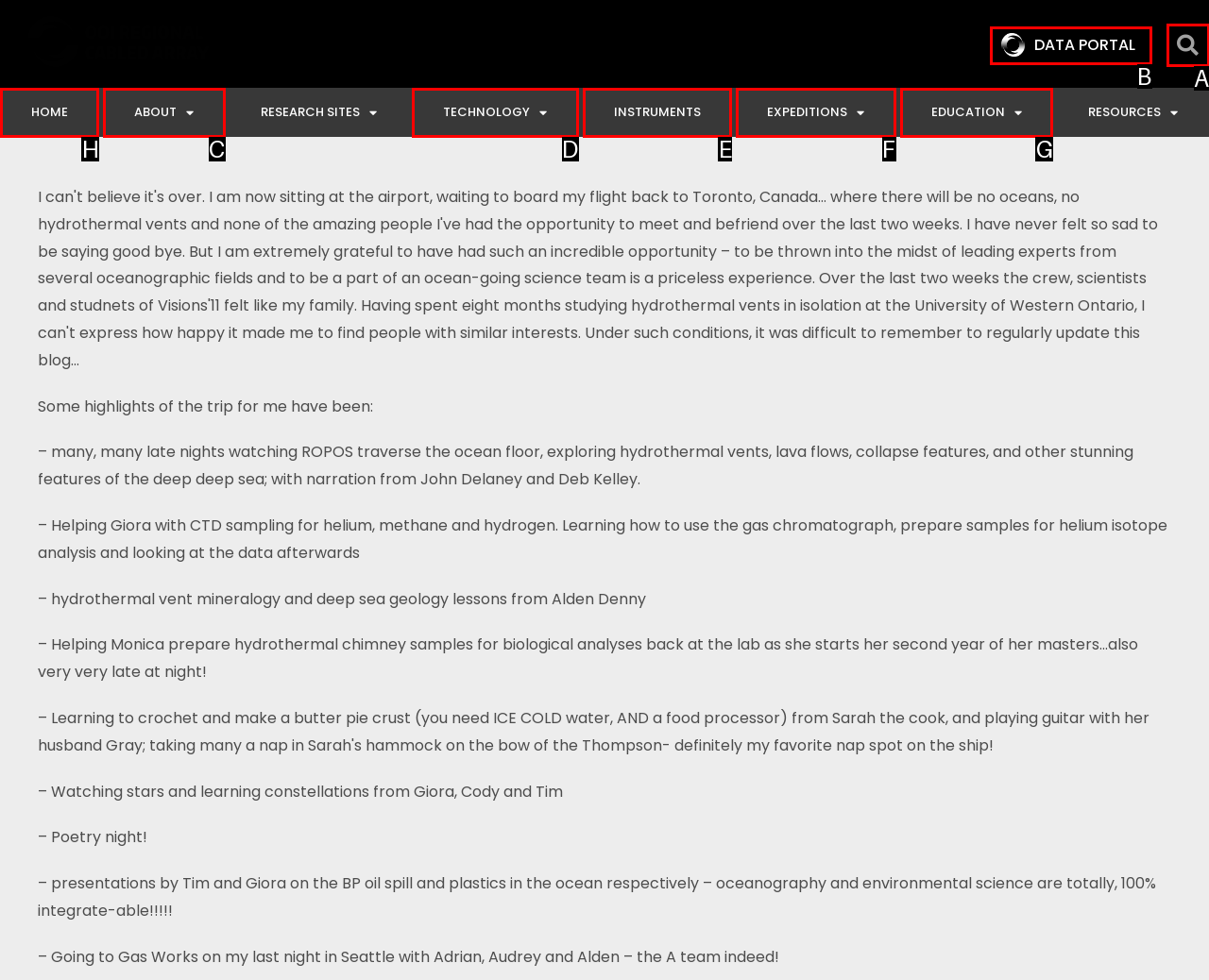Identify the letter of the option that should be selected to accomplish the following task: Go to the HOME page. Provide the letter directly.

H